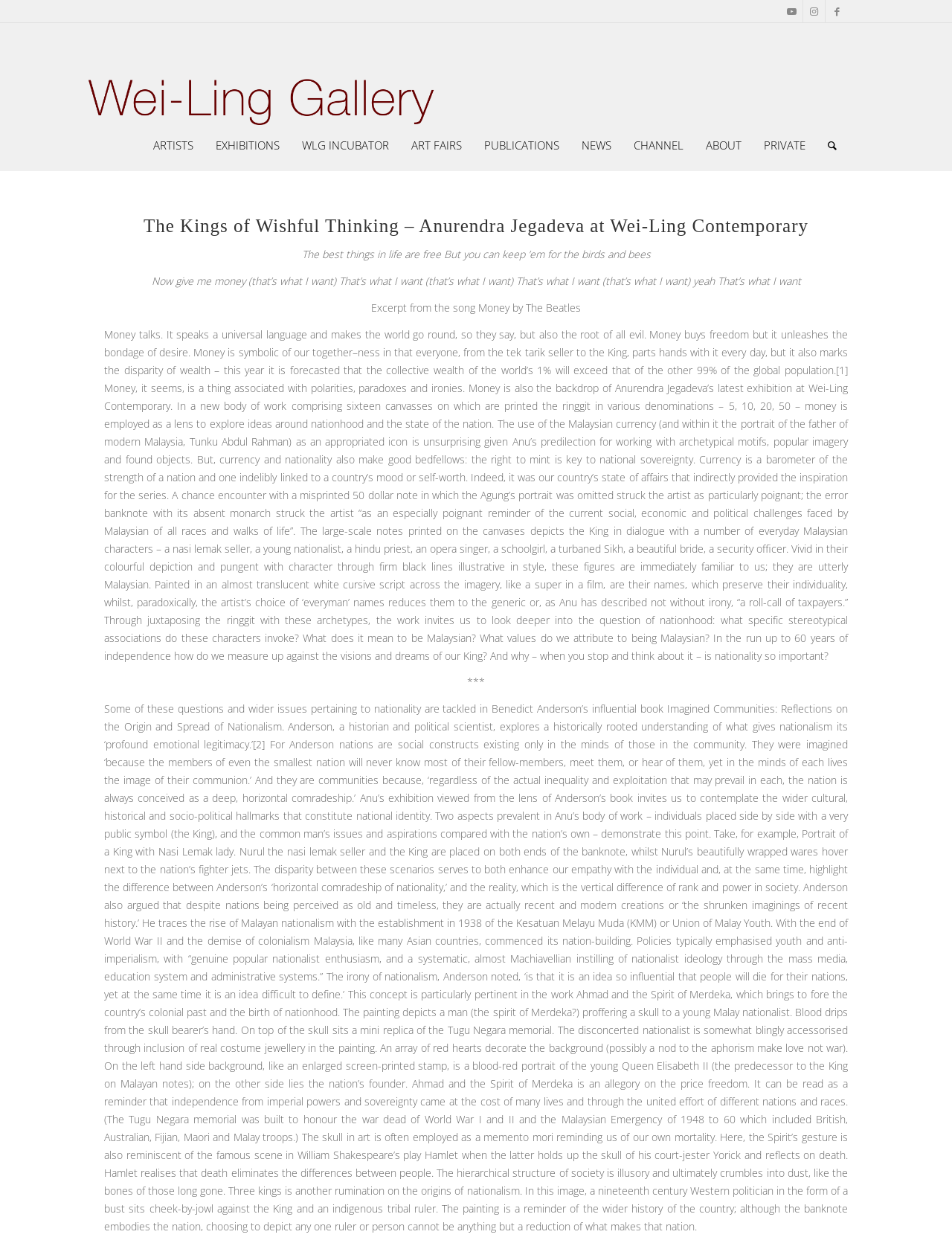Please identify the bounding box coordinates of the element on the webpage that should be clicked to follow this instruction: "Click the link to Youtube". The bounding box coordinates should be given as four float numbers between 0 and 1, formatted as [left, top, right, bottom].

[0.82, 0.0, 0.843, 0.018]